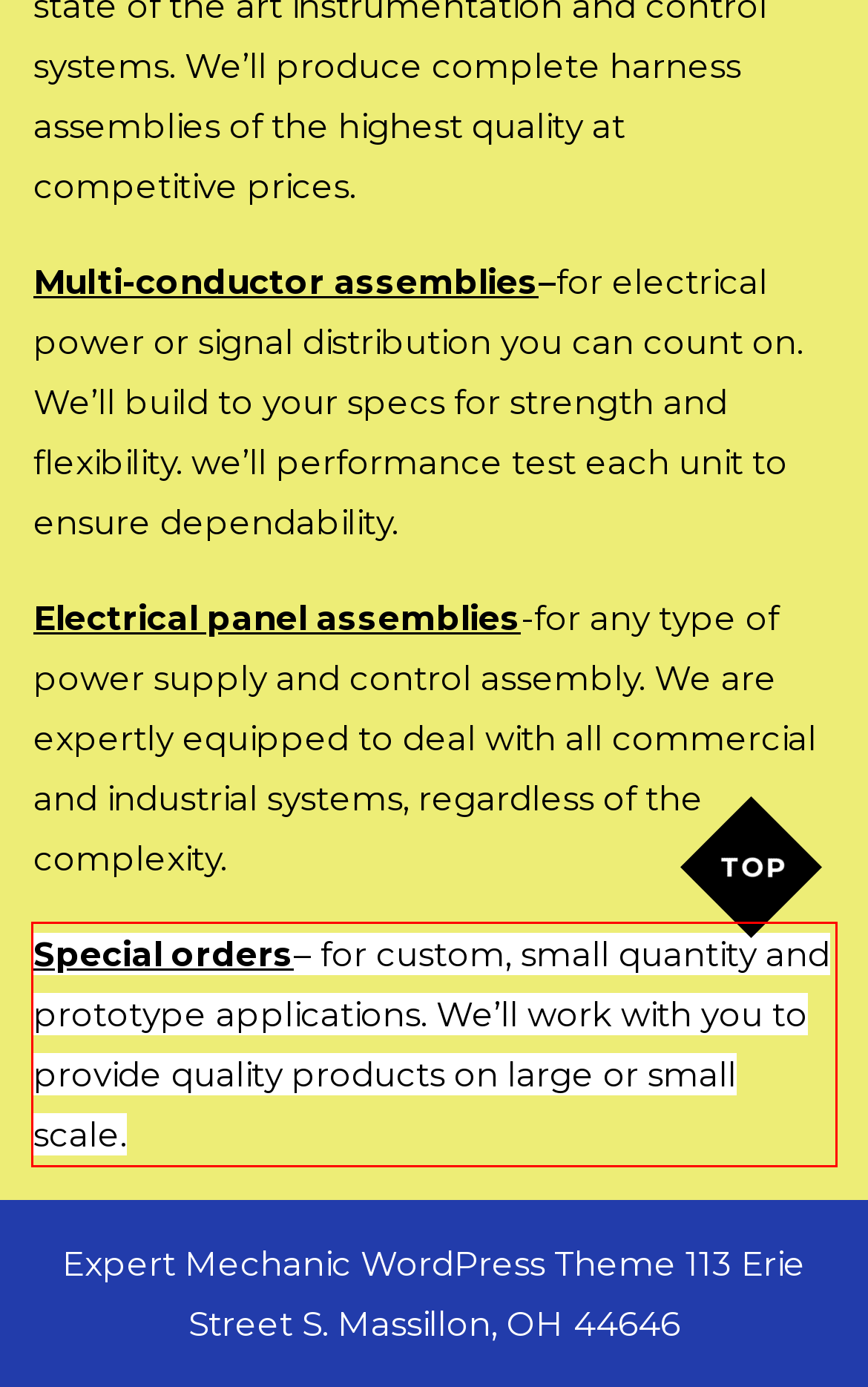You have a screenshot with a red rectangle around a UI element. Recognize and extract the text within this red bounding box using OCR.

Special orders– for custom, small quantity and prototype applications. We’ll work with you to provide quality products on large or small scale.